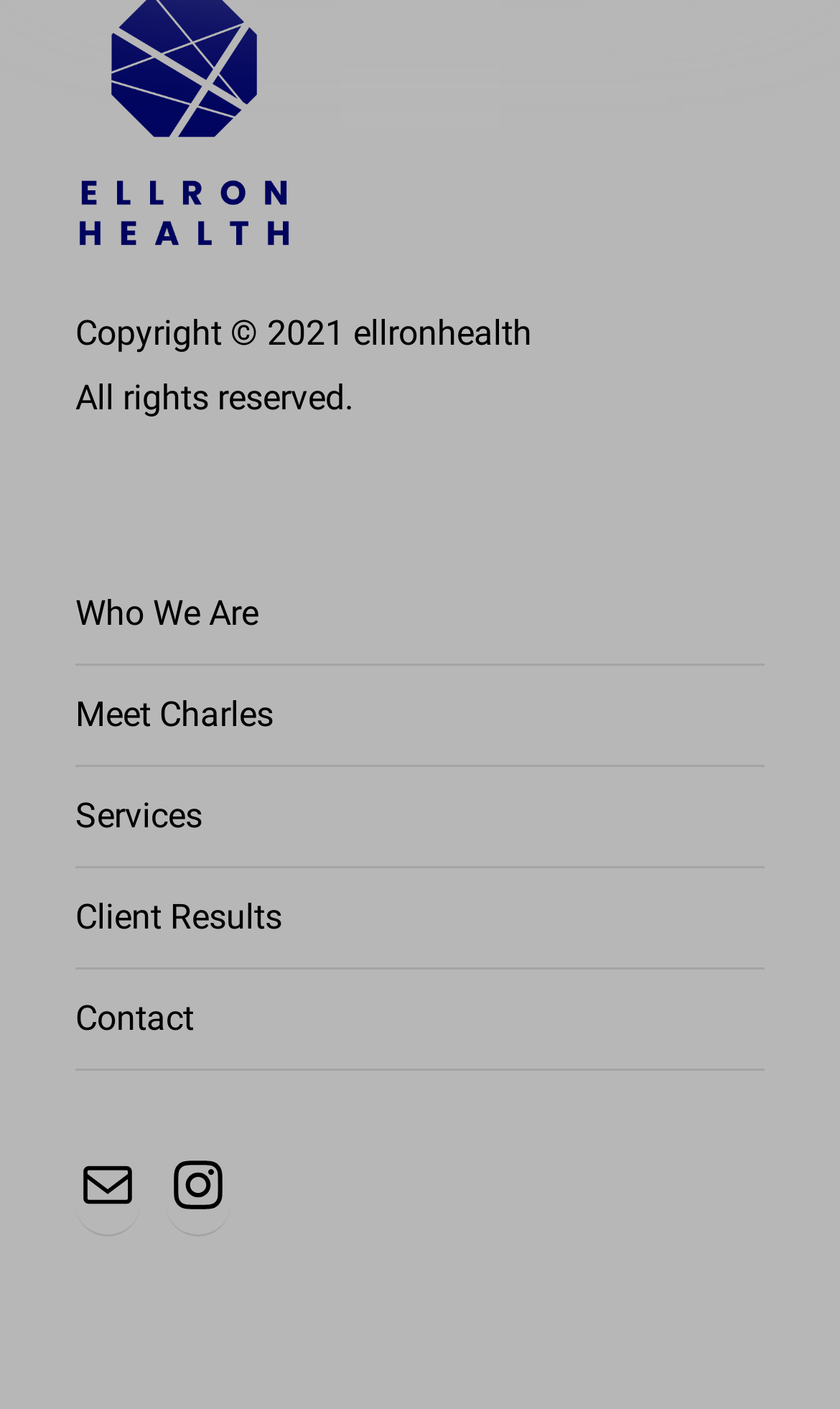Carefully examine the image and provide an in-depth answer to the question: What is the text above the main navigation?

I looked at the text above the main navigation section and found that it says 'All rights reserved.' with a bounding box coordinate of [0.09, 0.268, 0.421, 0.297].